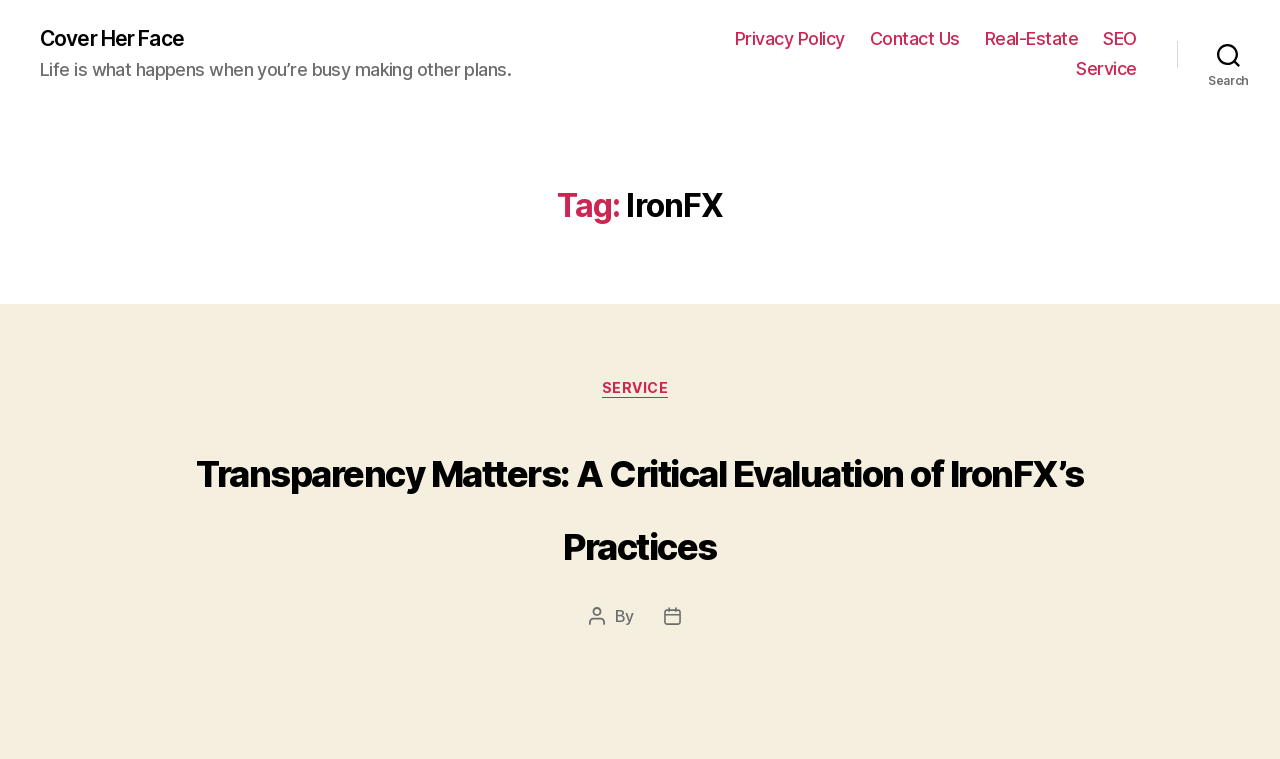Determine the bounding box coordinates for the element that should be clicked to follow this instruction: "Visit 'SERVICE'". The coordinates should be given as four float numbers between 0 and 1, in the format [left, top, right, bottom].

[0.473, 0.51, 0.527, 0.536]